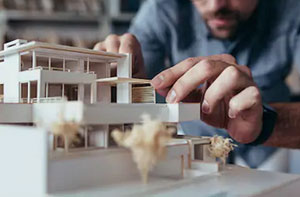What is the focus of the image?
Please answer the question with a detailed response using the information from the screenshot.

The image captures a close-up view of the architect's hands as they adjust the intricacies of the building design, showcasing the precision and care that goes into architectural planning.